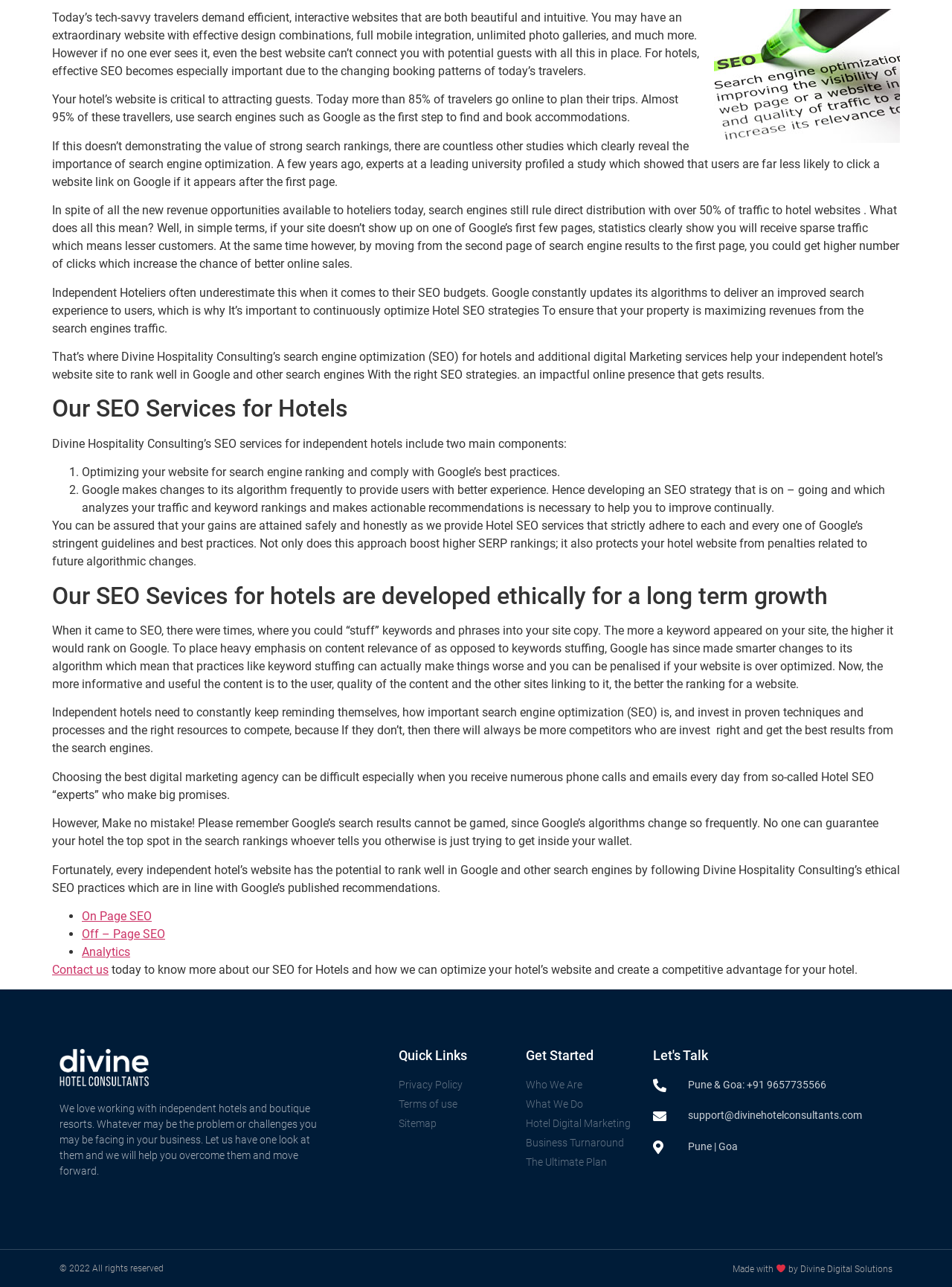What is the main topic of this webpage?
Please answer the question with as much detail as possible using the screenshot.

Based on the content of the webpage, it appears to be discussing the importance of search engine optimization (SEO) for hotels, and how Divine Hospitality Consulting can help independent hotels with their SEO strategies.